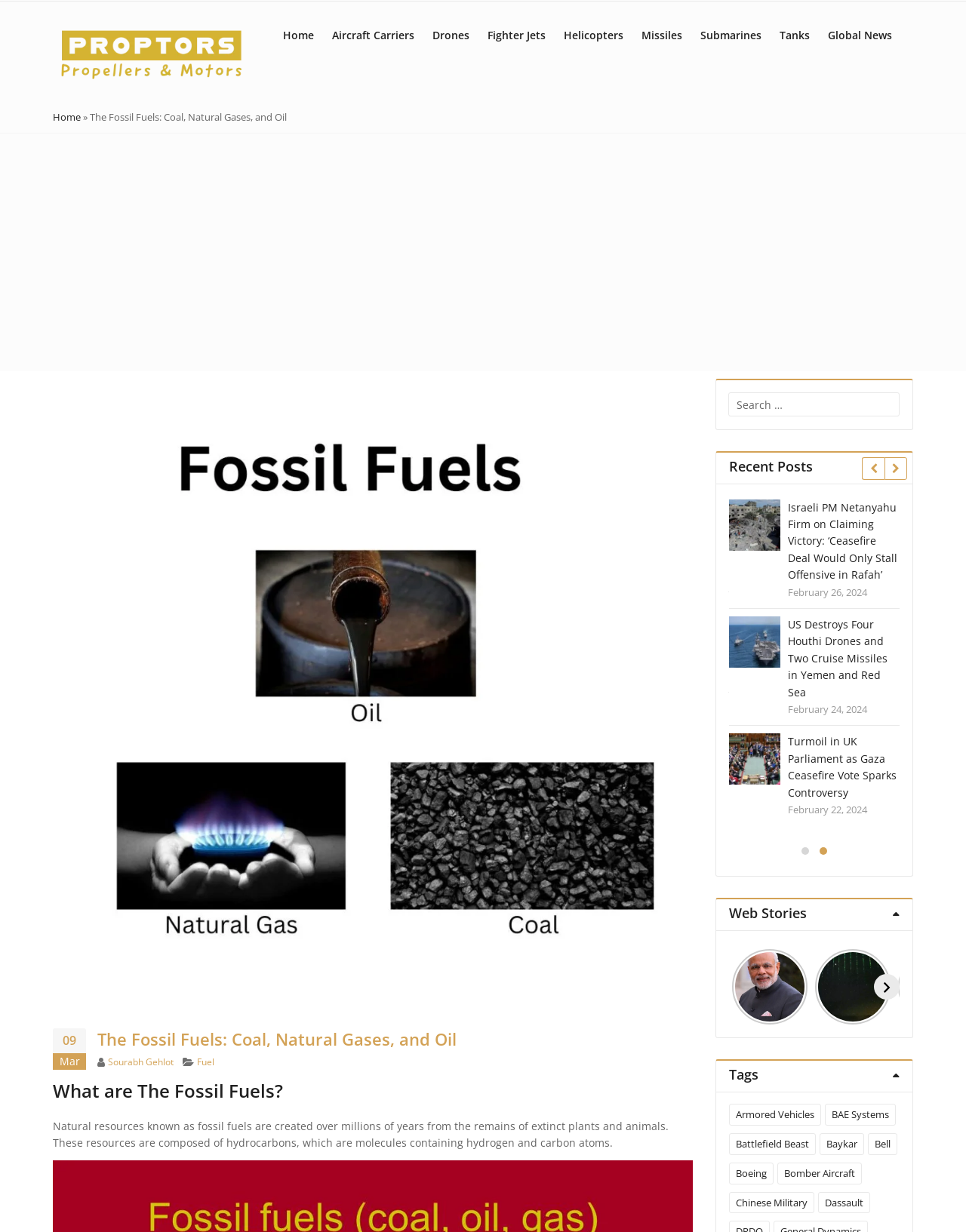What is the purpose of the search bar?
Answer the question with a detailed explanation, including all necessary information.

The search bar is located at the top right corner of the webpage, and it has a placeholder text 'Search for:', indicating that its purpose is to allow users to search for specific content within the webpage.